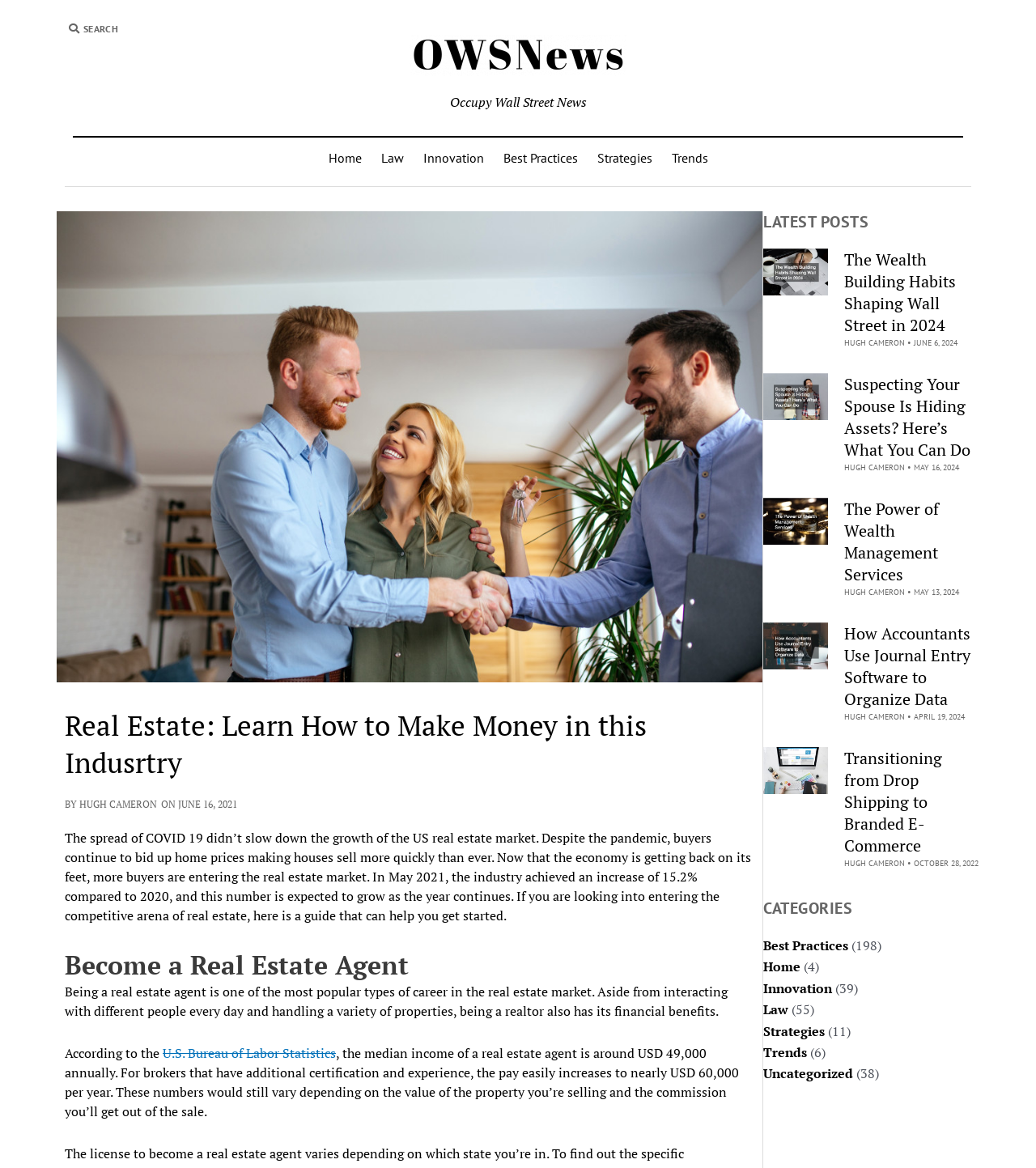Identify the webpage's primary heading and generate its text.

Real Estate: Learn How to Make Money in this Indusrtry